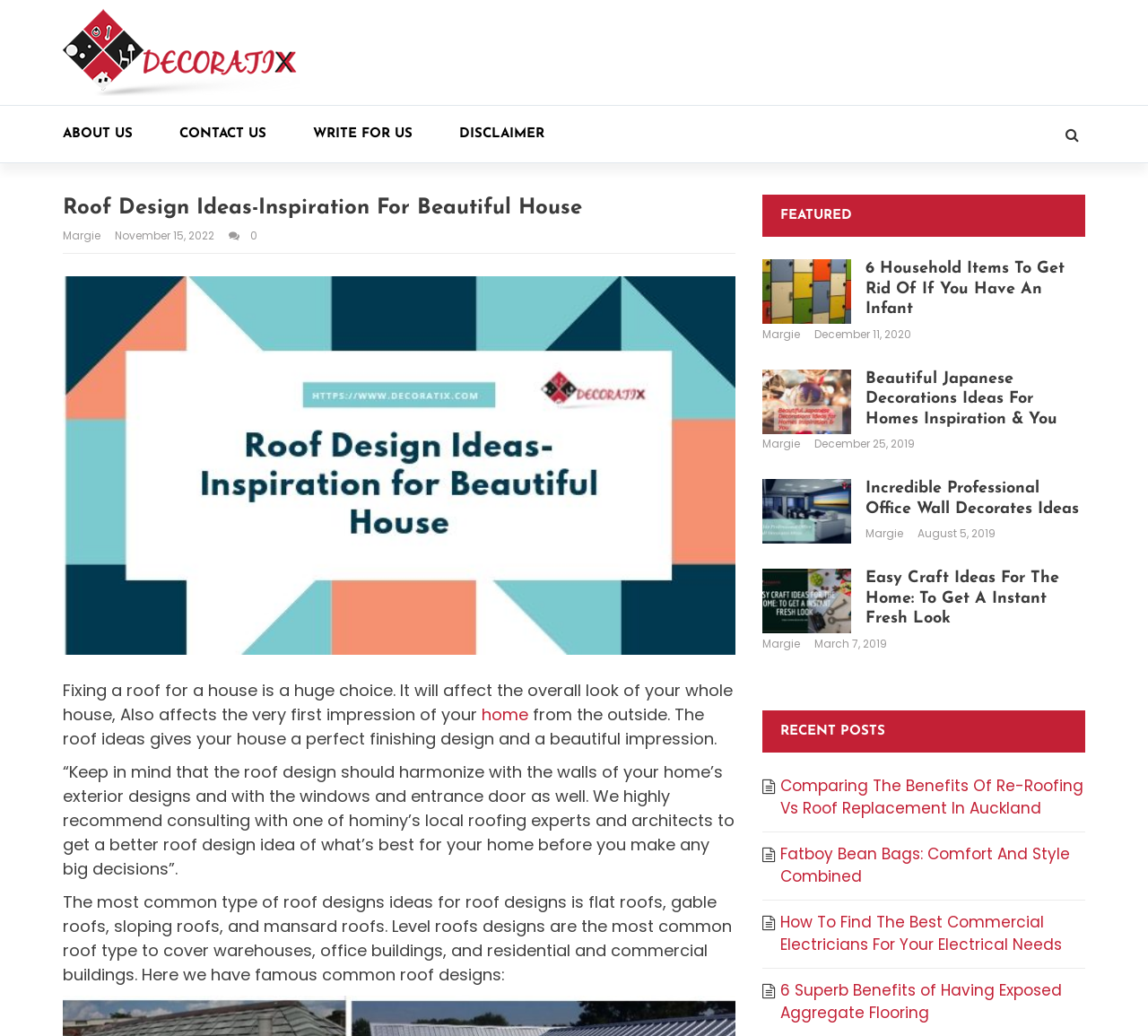Generate the title text from the webpage.

Roof Design Ideas-Inspiration For Beautiful House